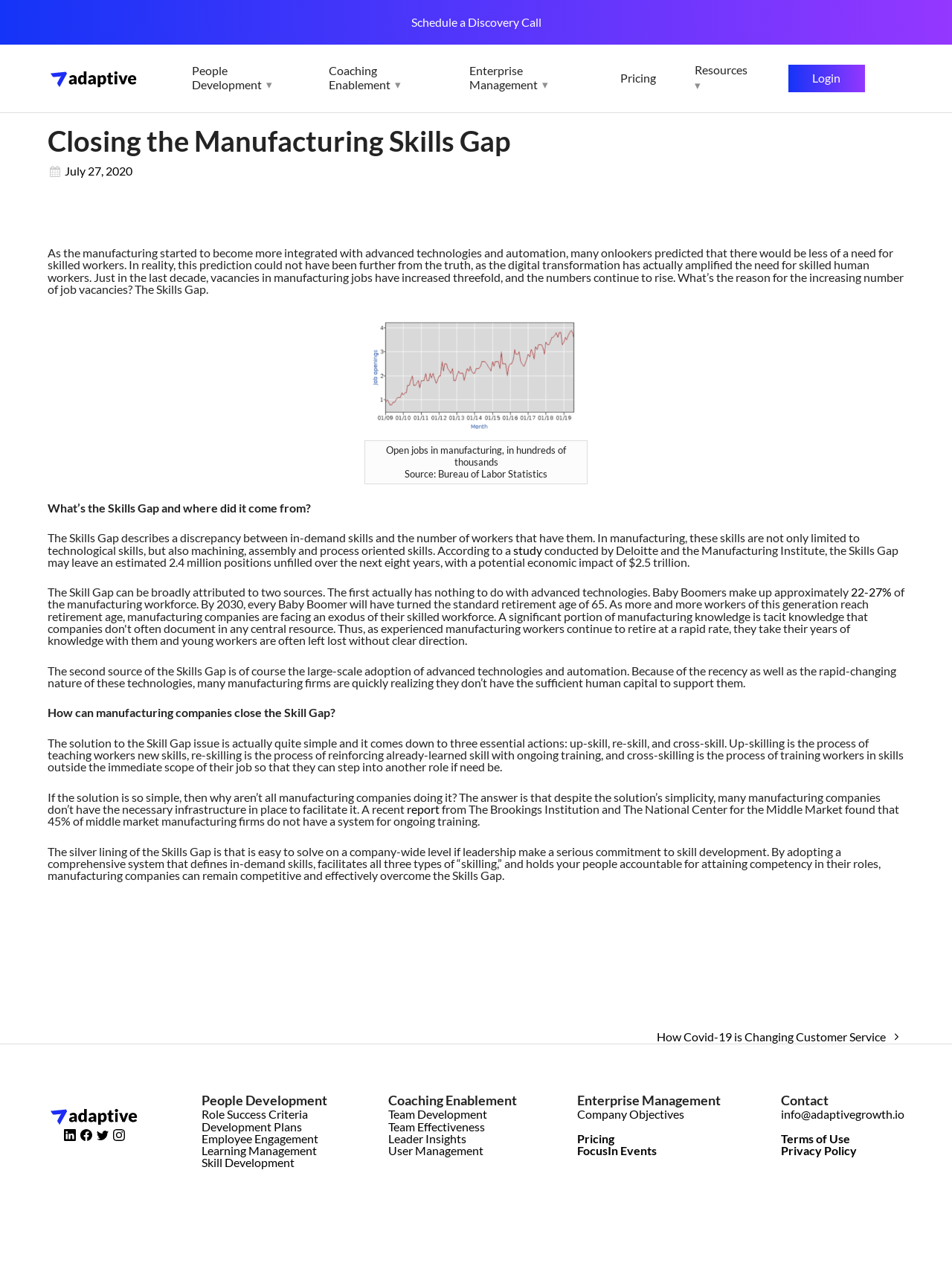Create a detailed narrative of the webpage’s visual and textual elements.

This webpage is focused on Learning & Development, specifically on the topic of closing the manufacturing skills gap. At the top, there is a navigation bar with links to "Schedule a Discovery Call", "Pricing", "Login", and other sections. Below the navigation bar, there is a header section with the title "Adaptive" and a logo.

The main content of the page is divided into two sections. The first section is an article that discusses the manufacturing skills gap, its causes, and potential solutions. The article is divided into several paragraphs, with headings and subheadings that break up the content. There is also a figure with a caption that illustrates the number of open jobs in manufacturing.

The second section is a sidebar that lists various topics related to Learning & Development, including "People Development", "Coaching Enablement", "Enterprise Management", and "Contact". Each topic has a heading and several links to related subtopics.

At the bottom of the page, there is a footer section with links to "Terms of Use" and "Privacy Policy", as well as a contact email address. There are also several social media links and a logo.

Overall, the webpage is well-organized and easy to navigate, with clear headings and concise text that summarizes the main points of the article.